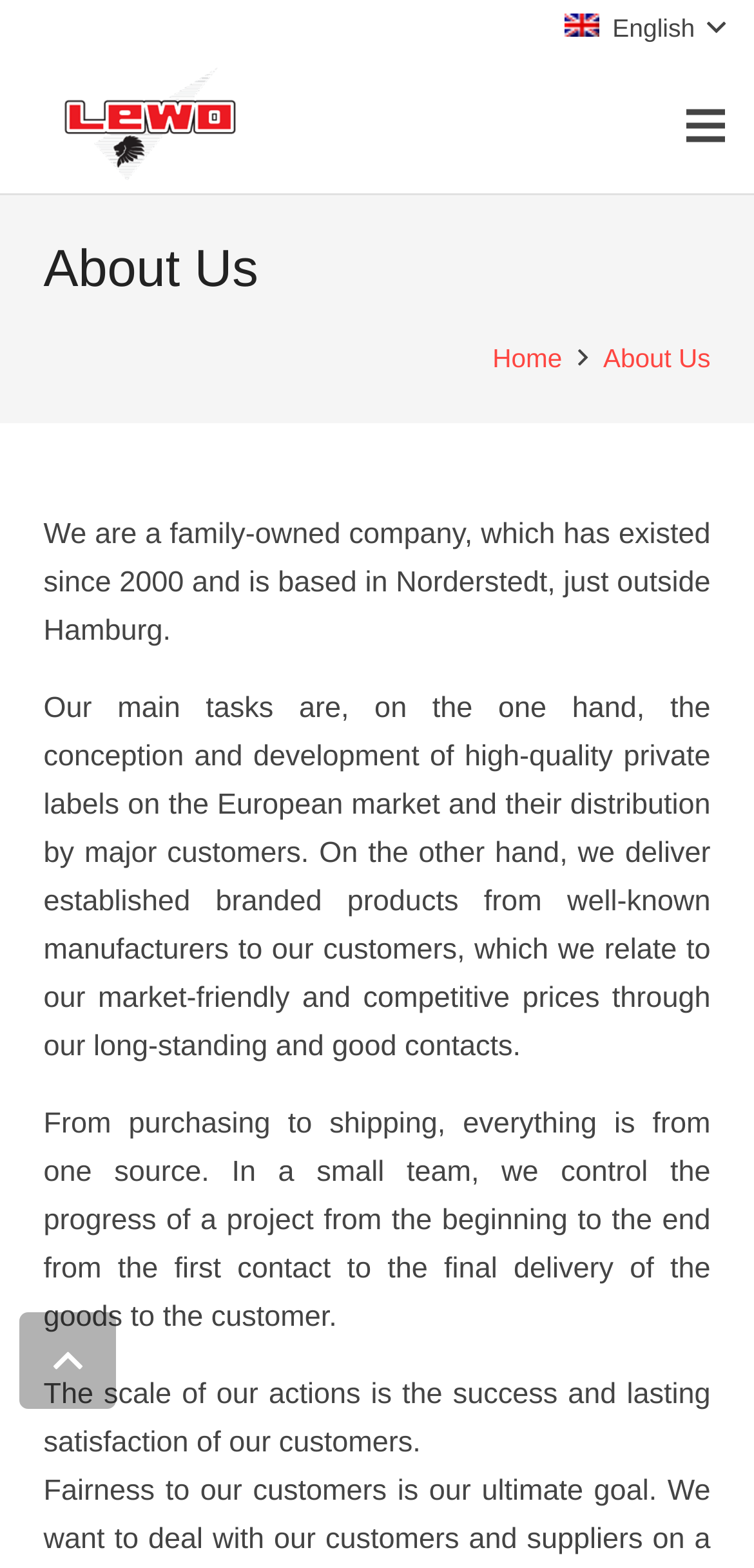From the element description: "About Us", extract the bounding box coordinates of the UI element. The coordinates should be expressed as four float numbers between 0 and 1, in the order [left, top, right, bottom].

[0.8, 0.22, 0.942, 0.238]